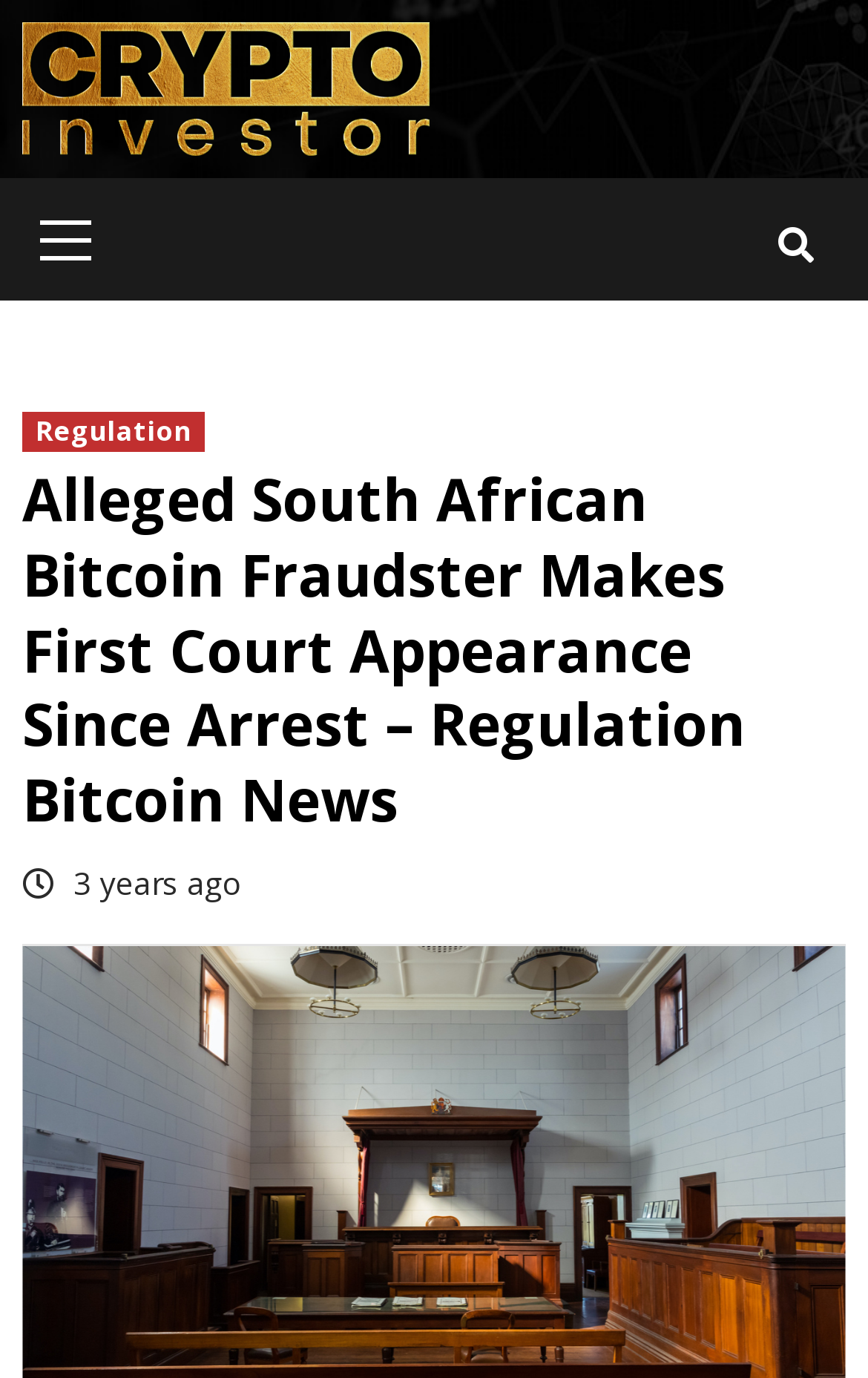Identify the bounding box coordinates for the UI element described as: "Regulation". The coordinates should be provided as four floats between 0 and 1: [left, top, right, bottom].

[0.026, 0.299, 0.236, 0.328]